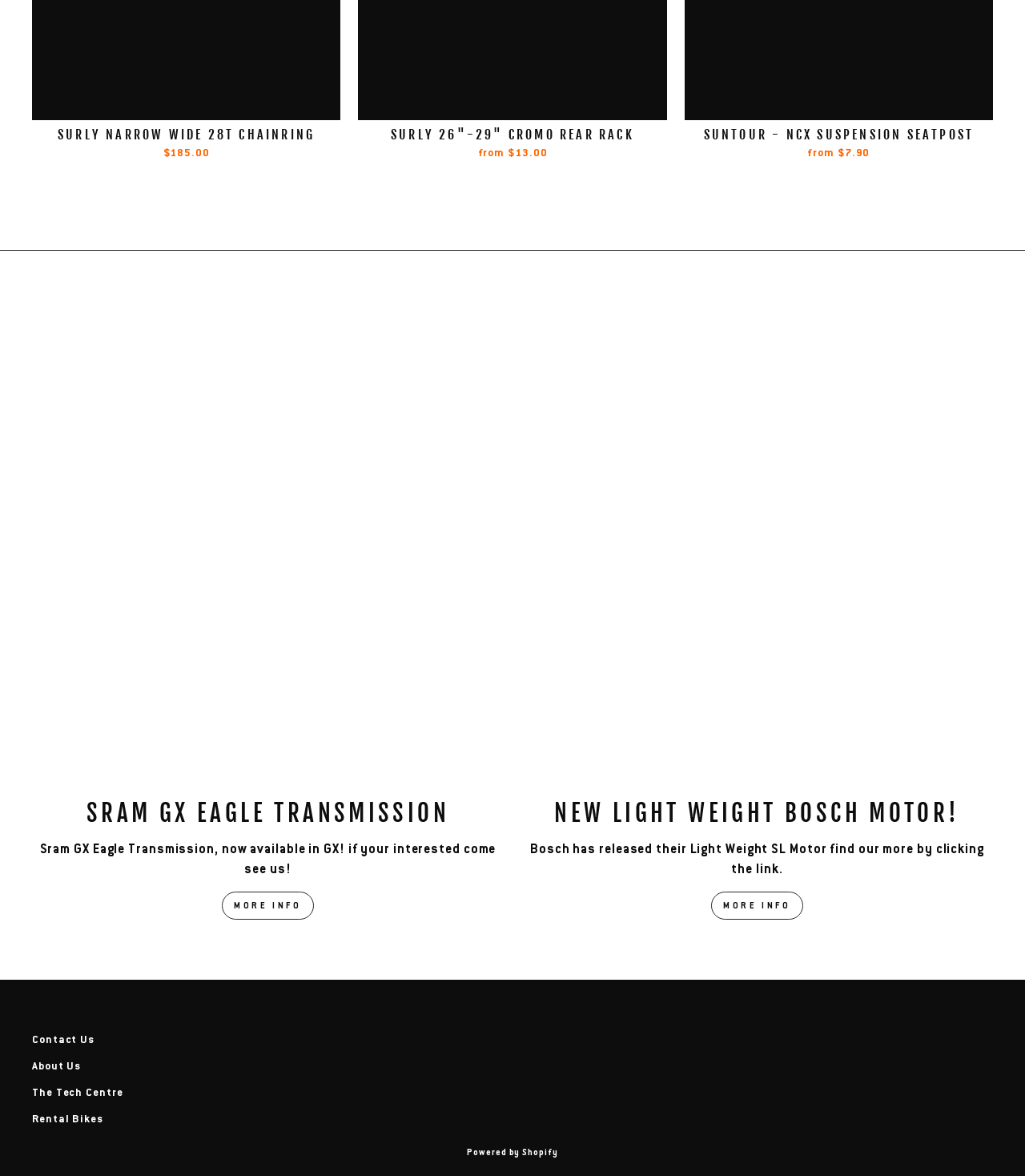Please determine the bounding box coordinates for the element with the description: "All Posts".

None